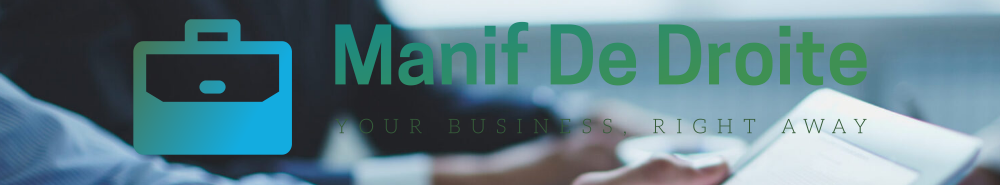Explain the contents of the image with as much detail as possible.

The image showcases the logo for "Manif De Droite," featuring a modern blue briefcase icon against a soft-focus background of a business setting. The text prominently displays the name "Manif De Droite" in a bold and vibrant green font, emphasizing a contemporary and professional aesthetic. Below the logo, the tagline "YOUR BUSINESS, RIGHT AWAY" is elegantly presented, suggesting an emphasis on efficiency and prompt service. This design creatively merges visual elements with messaging, appealing to a business-oriented audience.